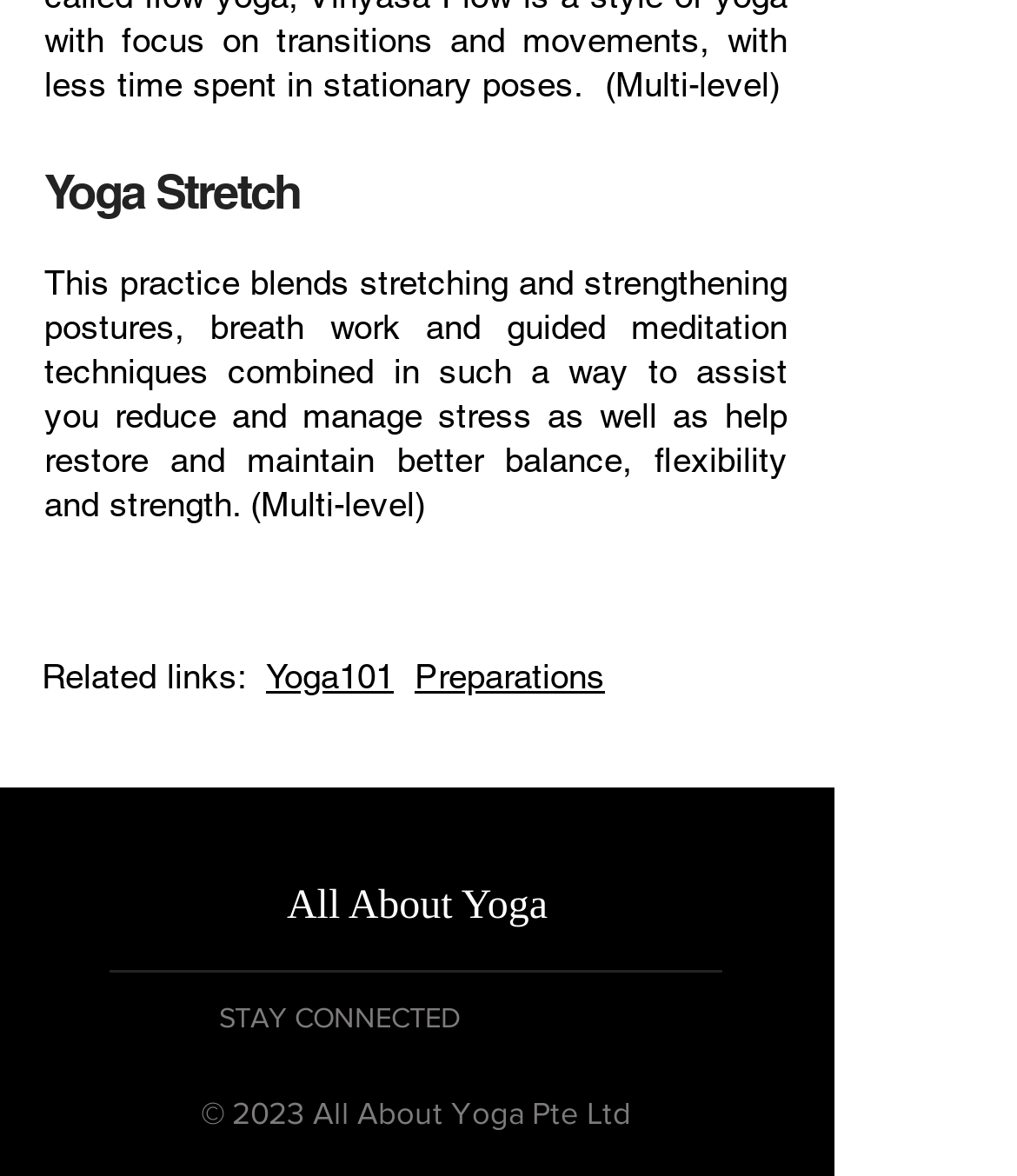Please give a concise answer to this question using a single word or phrase: 
How many social media links are available?

2